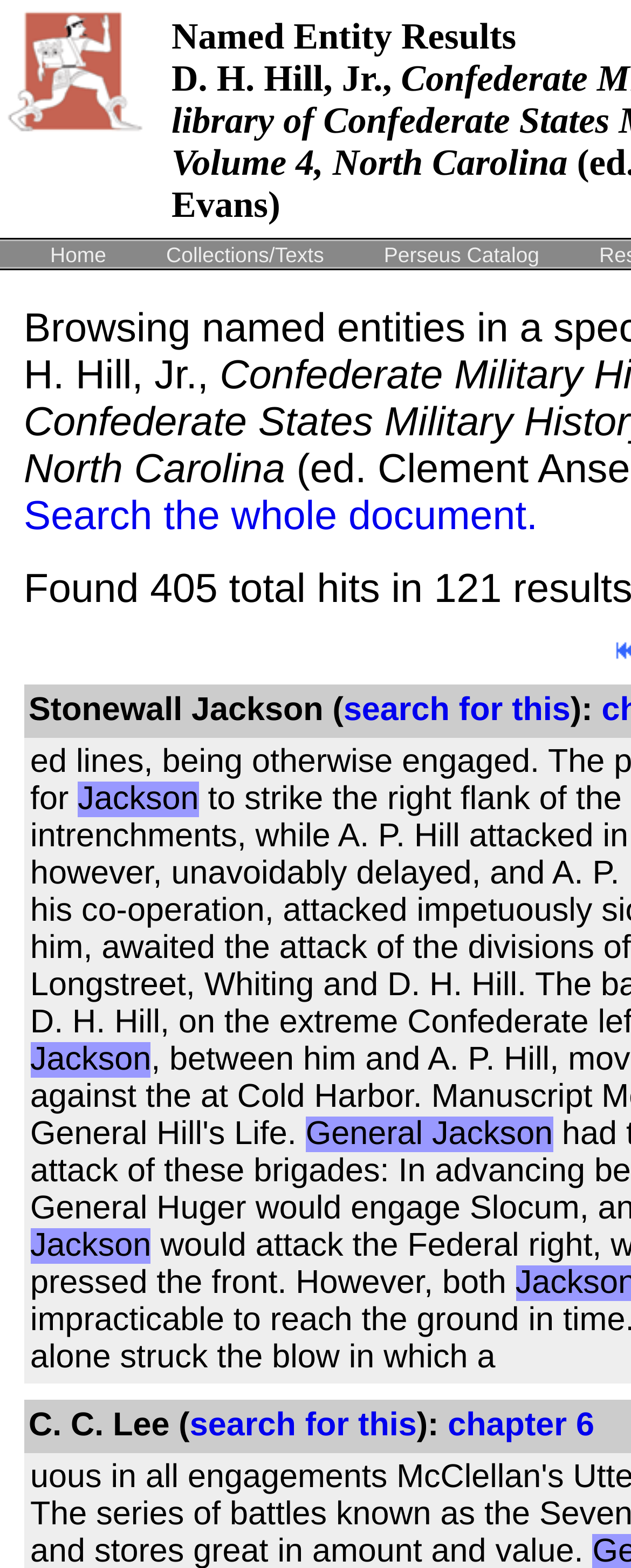Find the bounding box coordinates for the area that should be clicked to accomplish the instruction: "Search for C. C. Lee".

[0.301, 0.898, 0.66, 0.921]